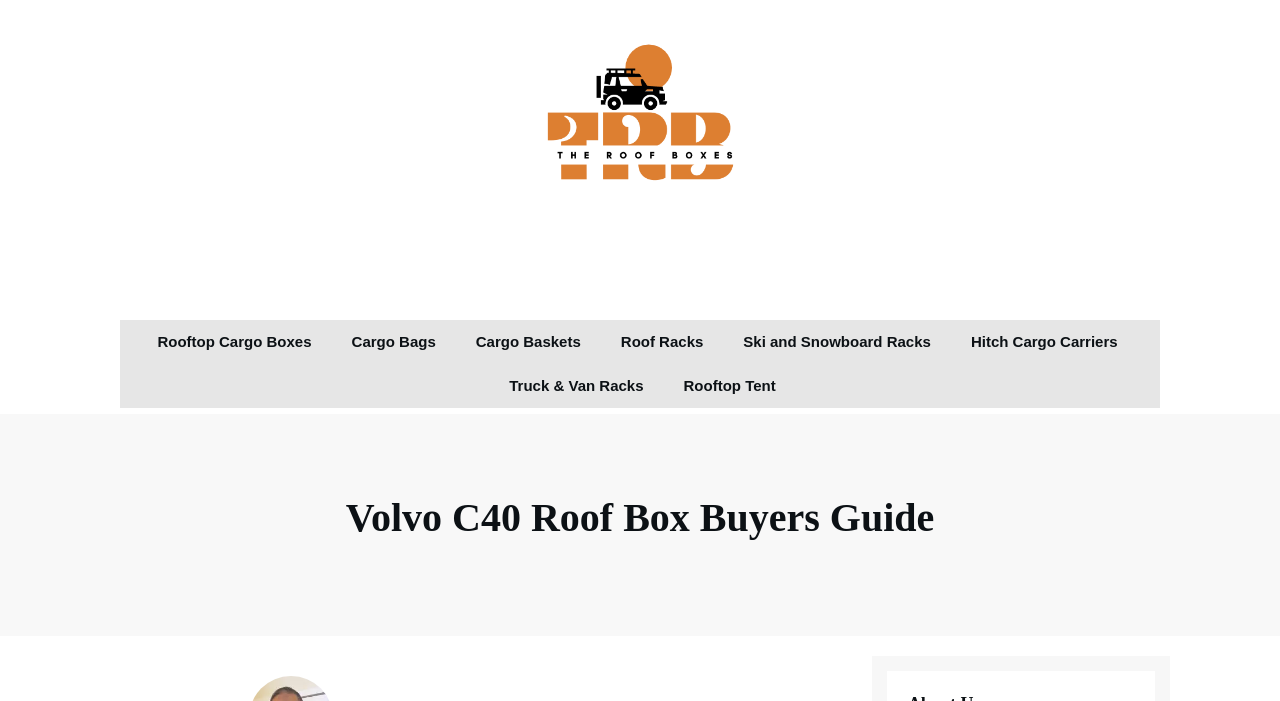Identify the bounding box coordinates for the region to click in order to carry out this instruction: "check out Hitch Cargo Carriers". Provide the coordinates using four float numbers between 0 and 1, formatted as [left, top, right, bottom].

[0.759, 0.466, 0.873, 0.509]